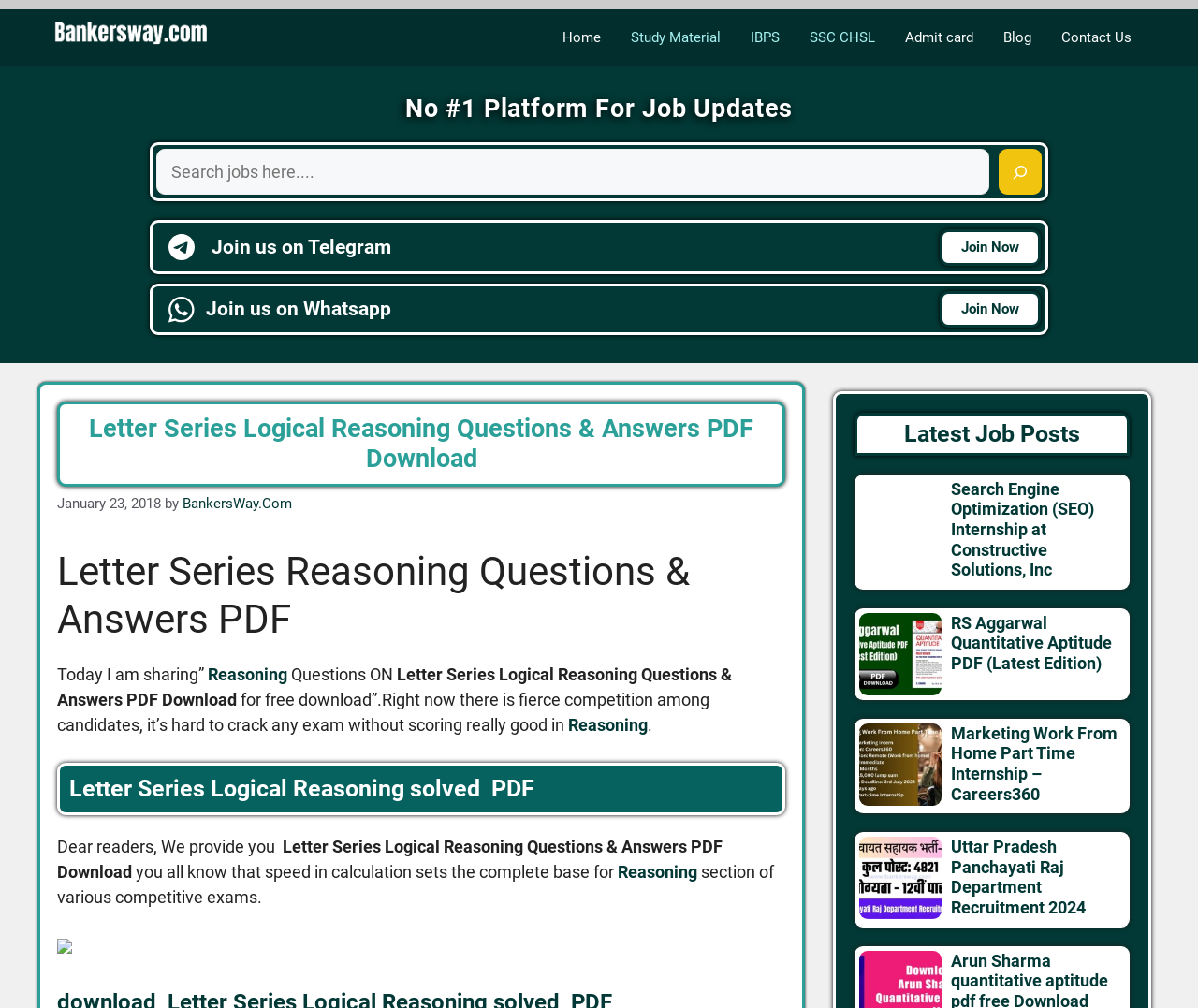What is the purpose of the search box?
Refer to the screenshot and answer in one word or phrase.

To search the website